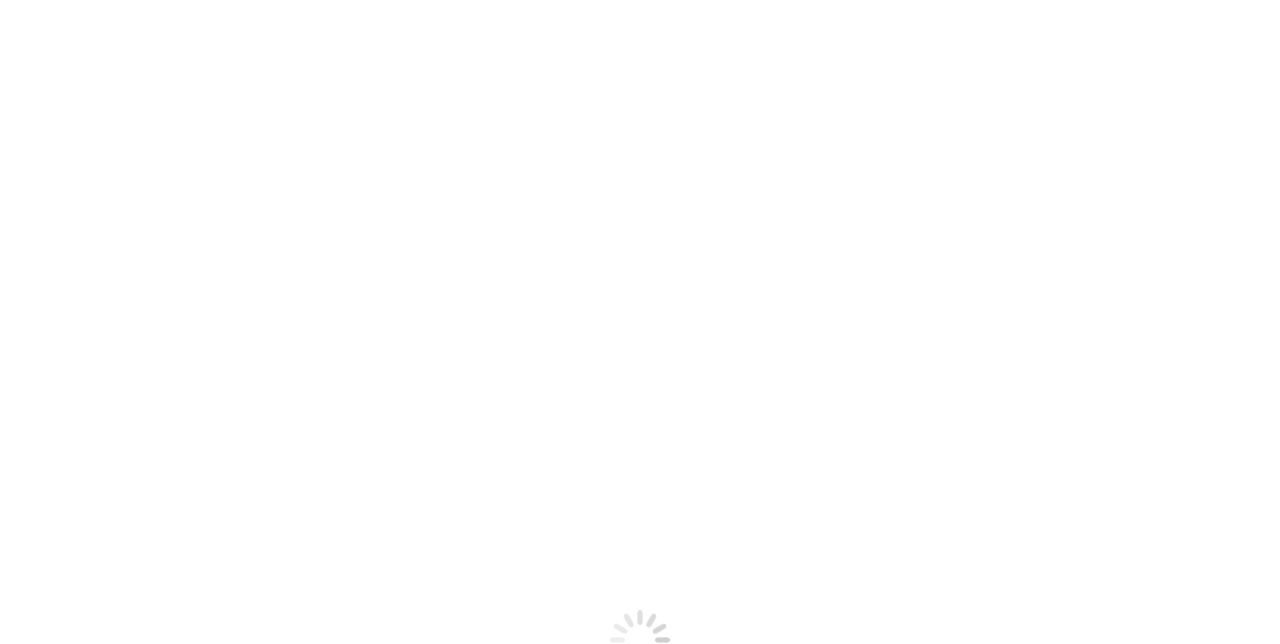Locate the bounding box coordinates of the clickable area needed to fulfill the instruction: "Search for something".

[0.906, 0.02, 0.945, 0.05]